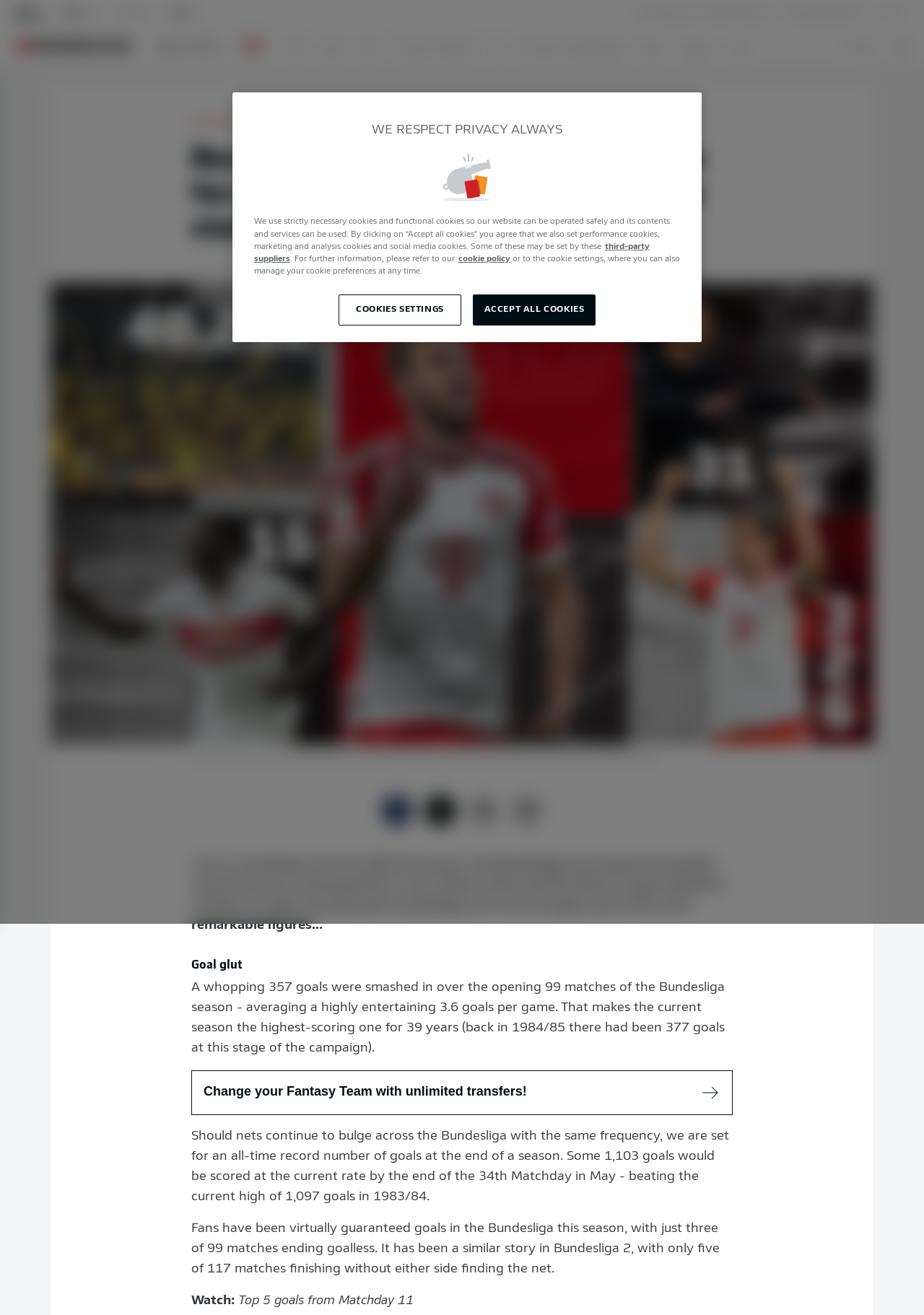Please give a succinct answer using a single word or phrase:
How many goals were scored in the opening 99 matches of the Bundesliga season?

357